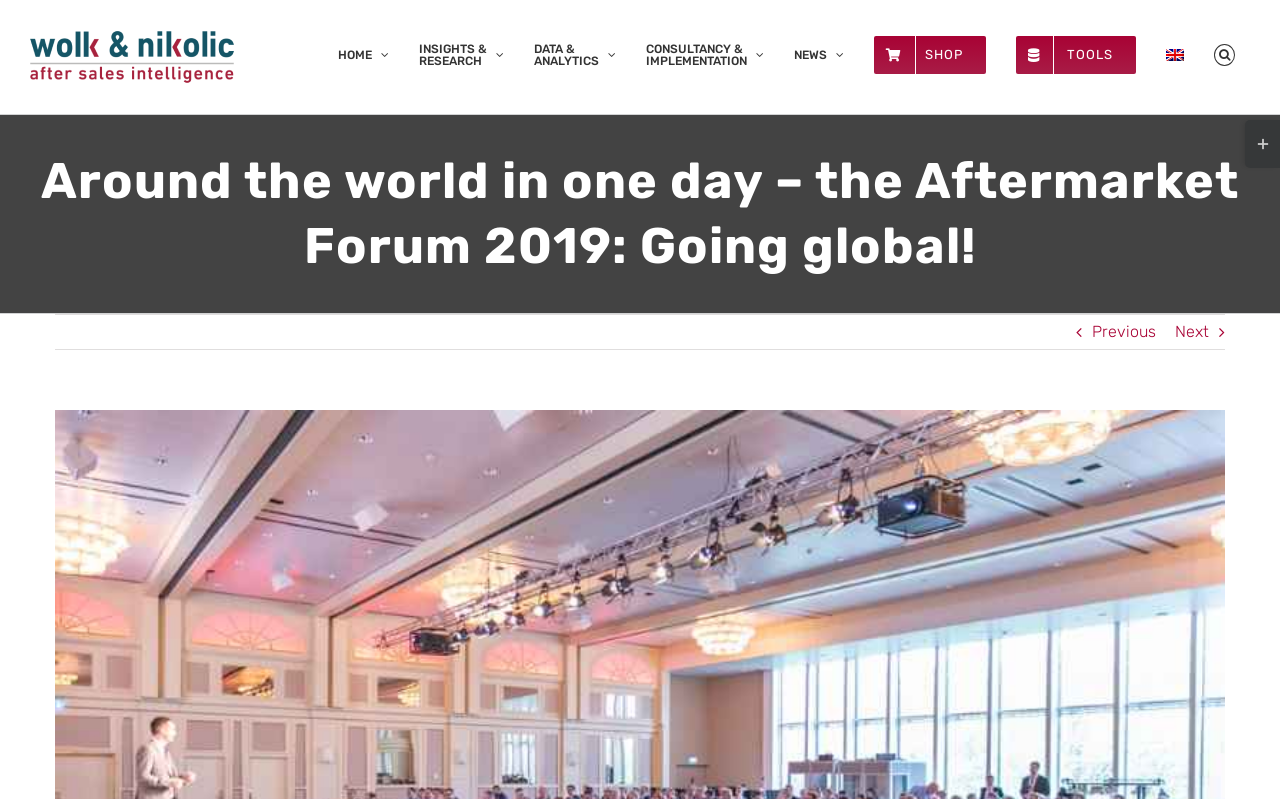Illustrate the webpage's structure and main components comprehensively.

The webpage appears to be a blog post or article page from Wolk & Nikolic Aftersales Intelligence, an automotive aftermarket intelligence company. At the top left corner, there is a logo of the company, which is an image linked to the company's homepage. 

Below the logo, there is a main navigation menu that spans across the top of the page, containing seven links: HOME, INSIGHTS & RESEARCH, DATA & ANALYTICS, CONSULTANCY & IMPLEMENTATION, NEWS, SHOP, and TOOLS. Each of these links has a dropdown menu. To the right of the navigation menu, there is a language selection link, currently set to English, accompanied by a small flag icon. A search button is located at the top right corner.

The page title bar is situated below the navigation menu, featuring a large heading that reads "Around the world in one day – the Aftermarket Forum 2019: Going global!". This heading is centered and takes up most of the page width. 

On the right side of the page title bar, there are two links for navigating to previous and next pages, represented by arrow icons. Below these links, there is a static text "View Larger Image", which suggests that there is an image on the page that can be enlarged.

At the top right edge of the page, there is a toggle link to open or close a sliding bar area. The rest of the page content is not described in the provided accessibility tree, but based on the meta description, it likely contains information about the Aftermarket Forum 2019 event, including a journey through 5 continents.